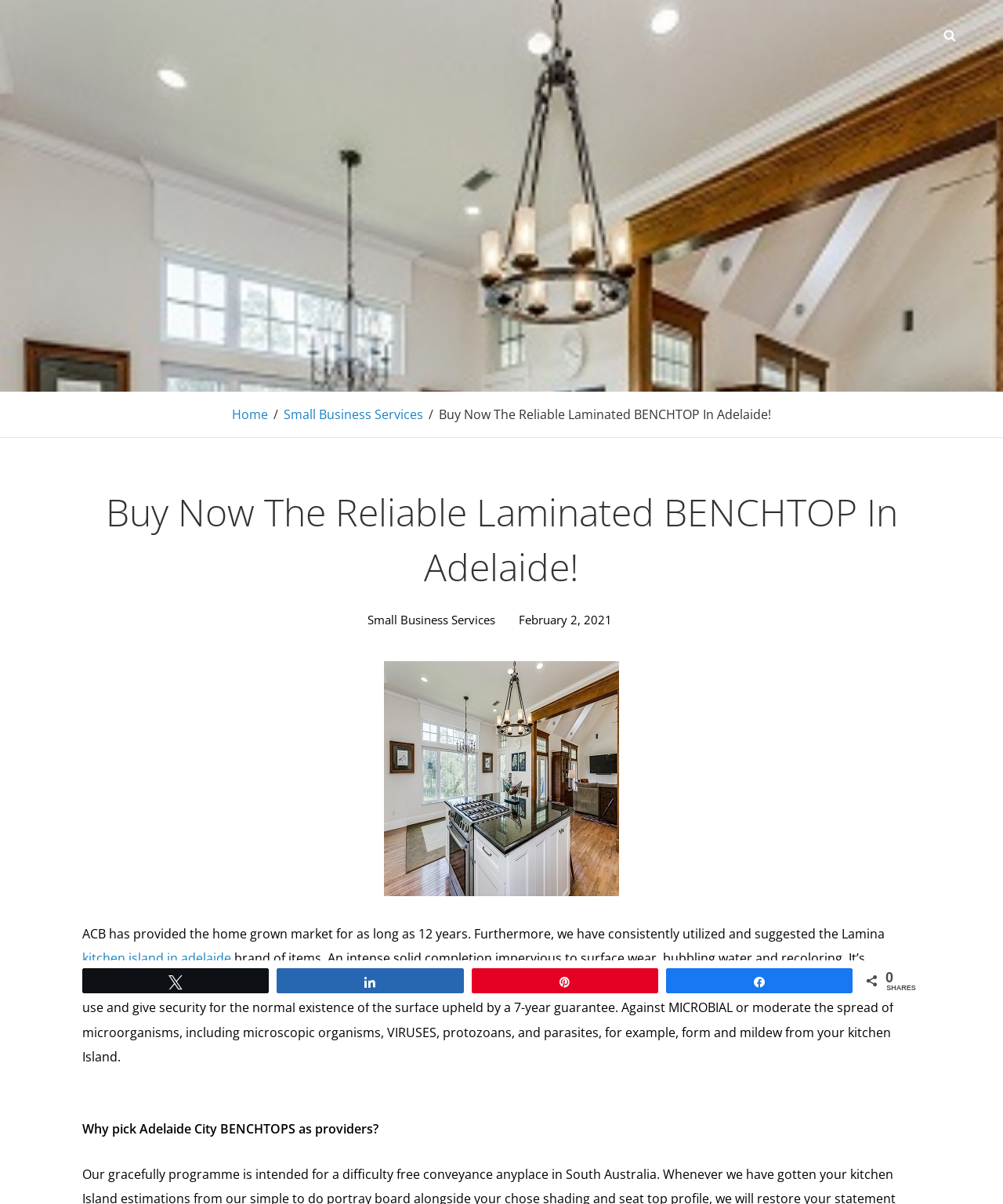Please provide the bounding box coordinates in the format (top-left x, top-left y, bottom-right x, bottom-right y). Remember, all values are floating point numbers between 0 and 1. What is the bounding box coordinate of the region described as: kitchen island in adelaide

[0.082, 0.789, 0.23, 0.803]